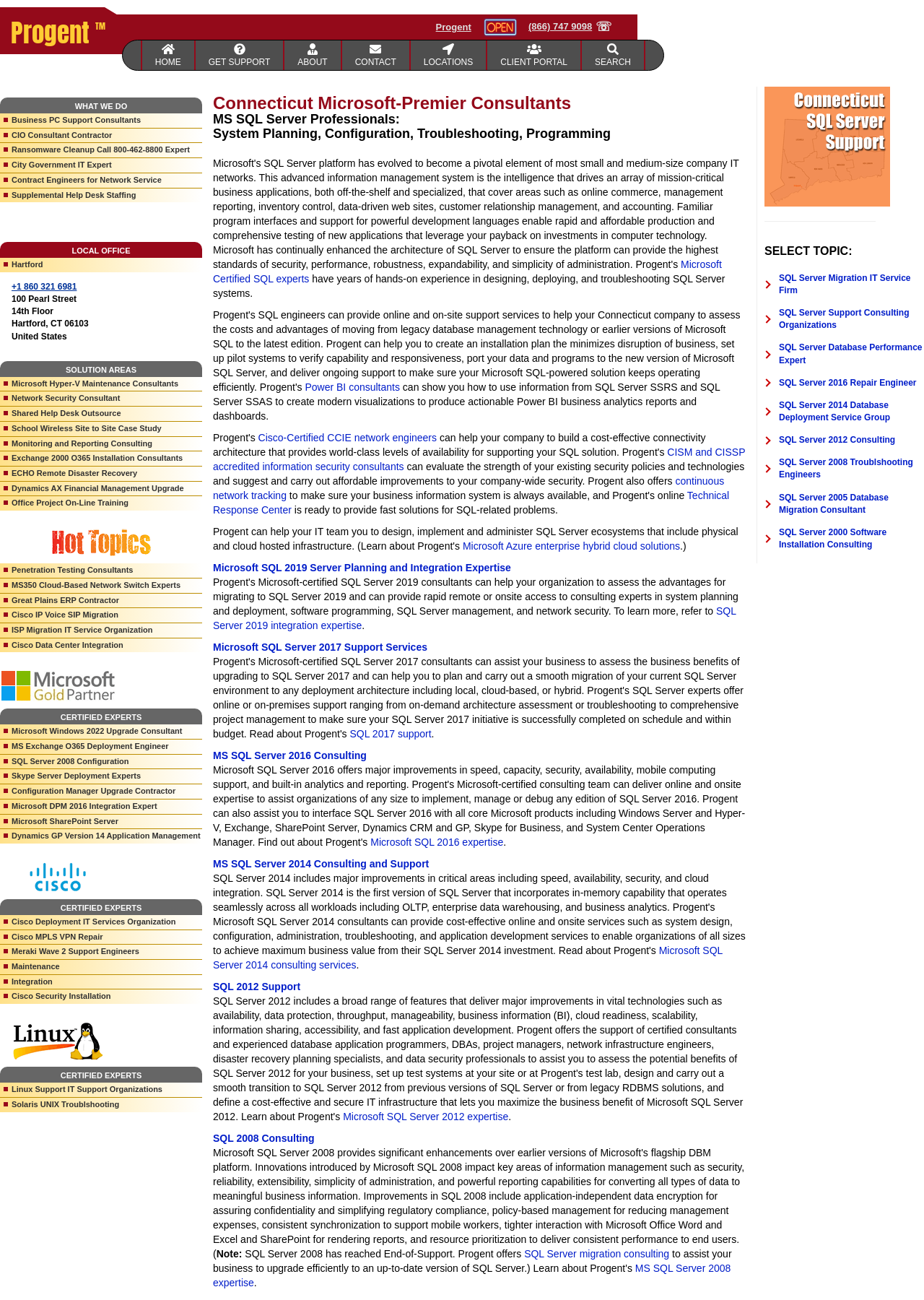Identify the bounding box coordinates of the clickable section necessary to follow the following instruction: "Learn about Microsoft SQL Server 2019 planning and integration expertise". The coordinates should be presented as four float numbers from 0 to 1, i.e., [left, top, right, bottom].

[0.23, 0.432, 0.553, 0.441]